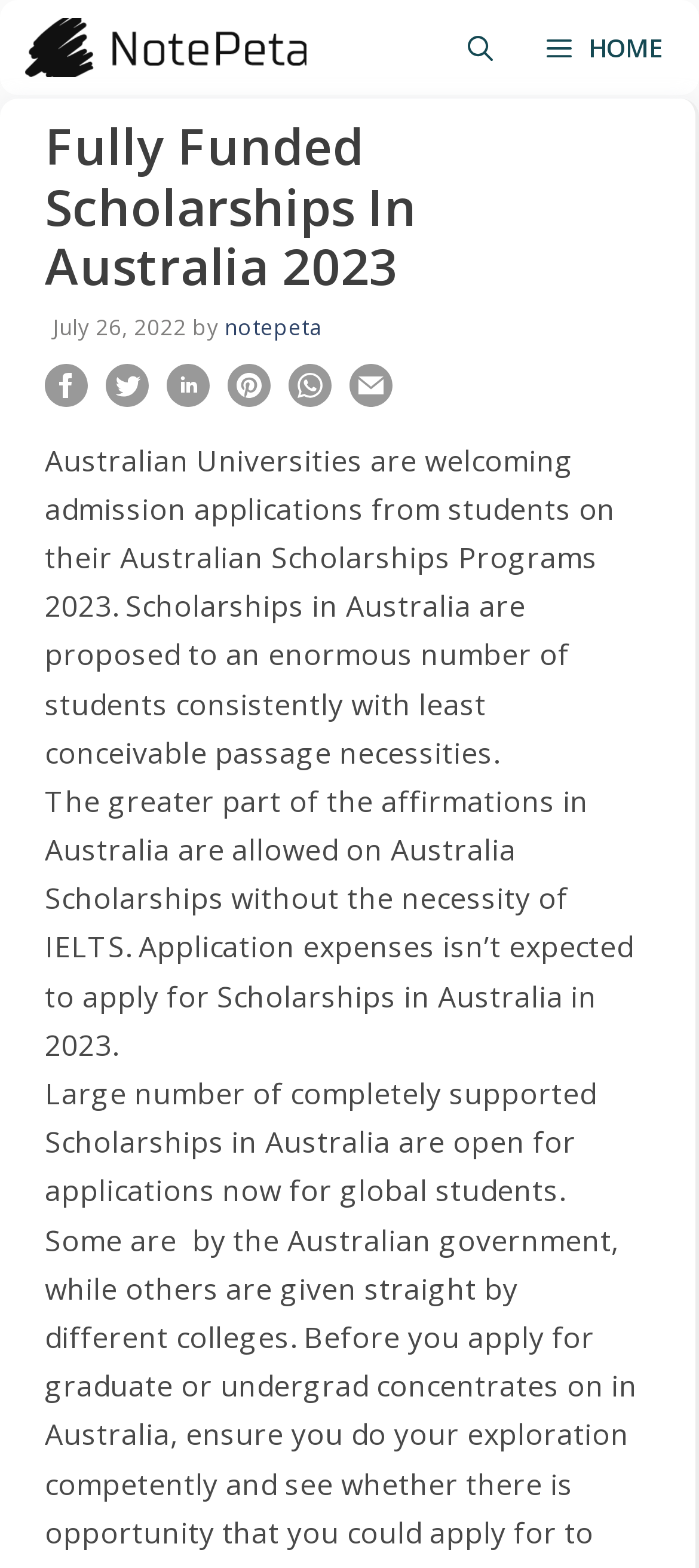Use a single word or phrase to answer this question: 
What is the author of the post?

notepeta